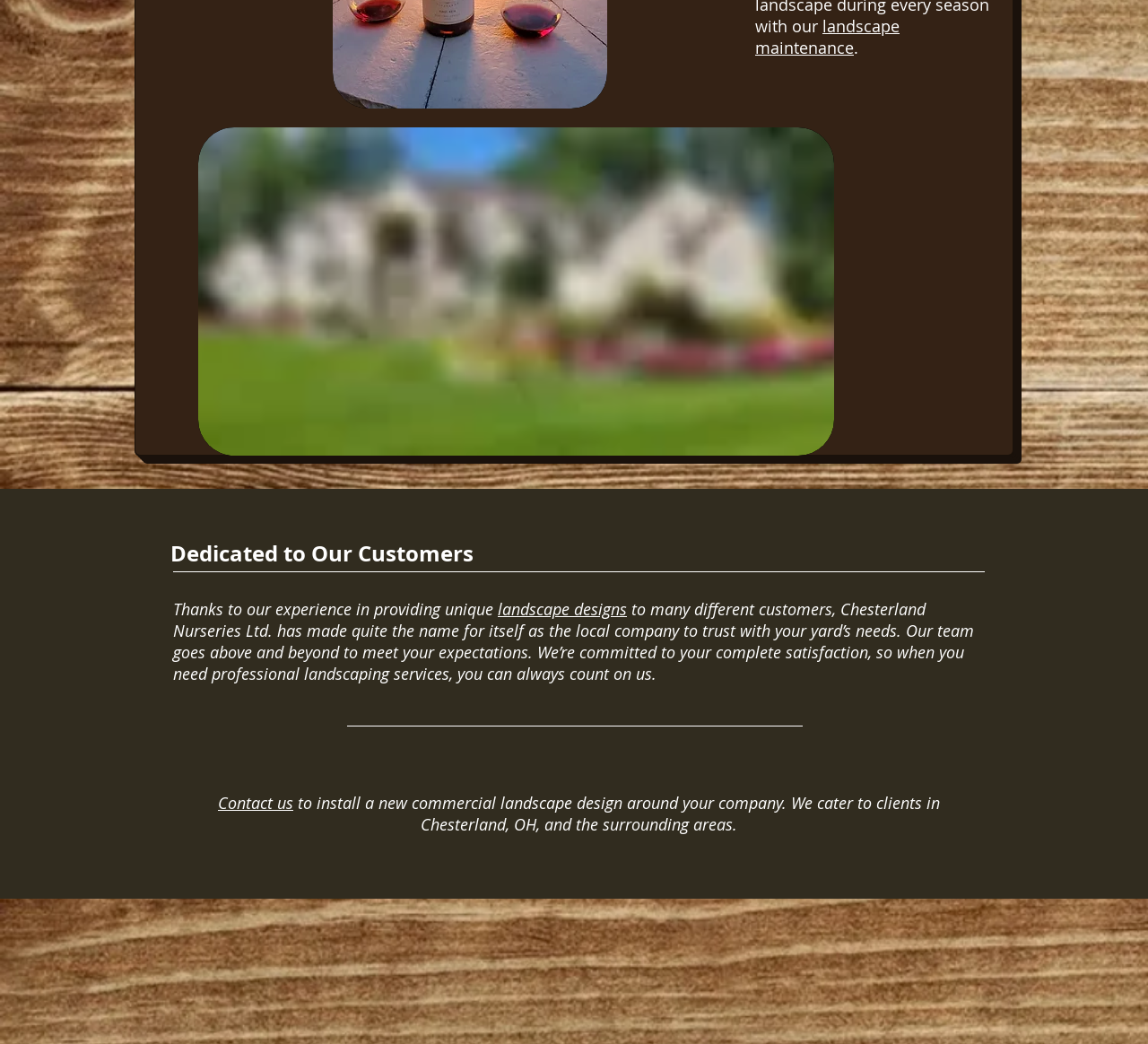What is the image on the webpage about?
Look at the image and respond with a single word or a short phrase.

Landscape Maintenance